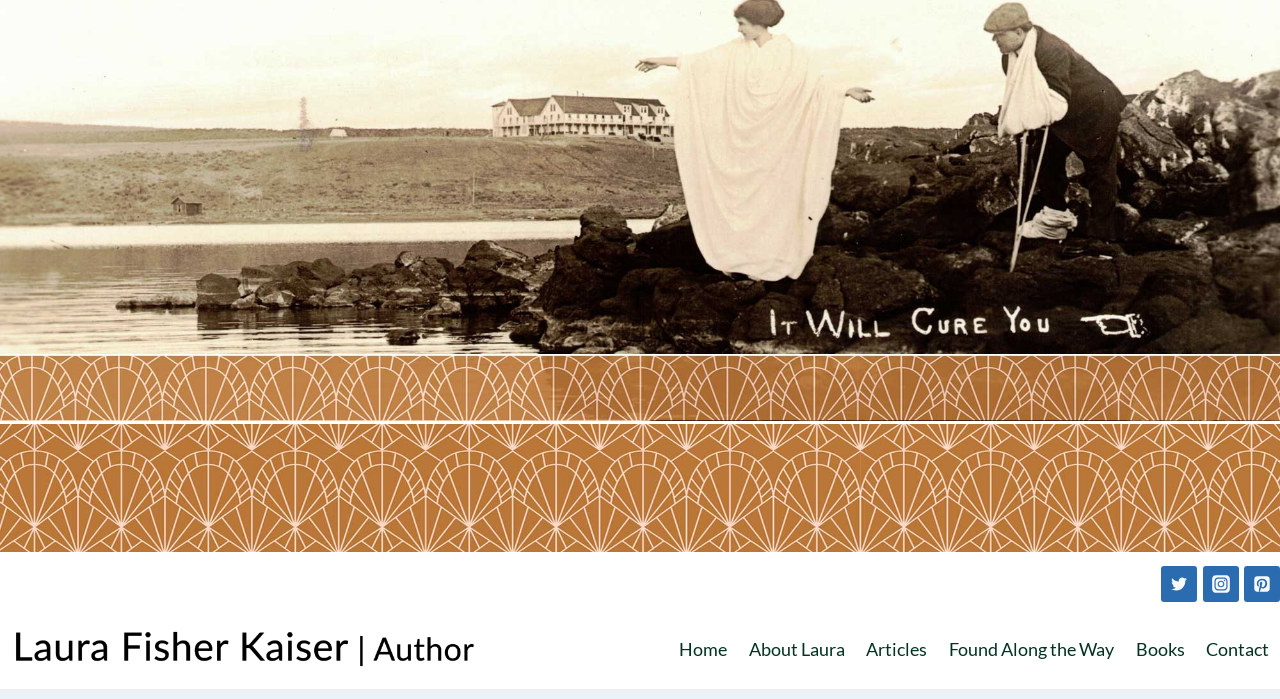Find the bounding box of the web element that fits this description: "Home".

[0.522, 0.893, 0.577, 0.965]